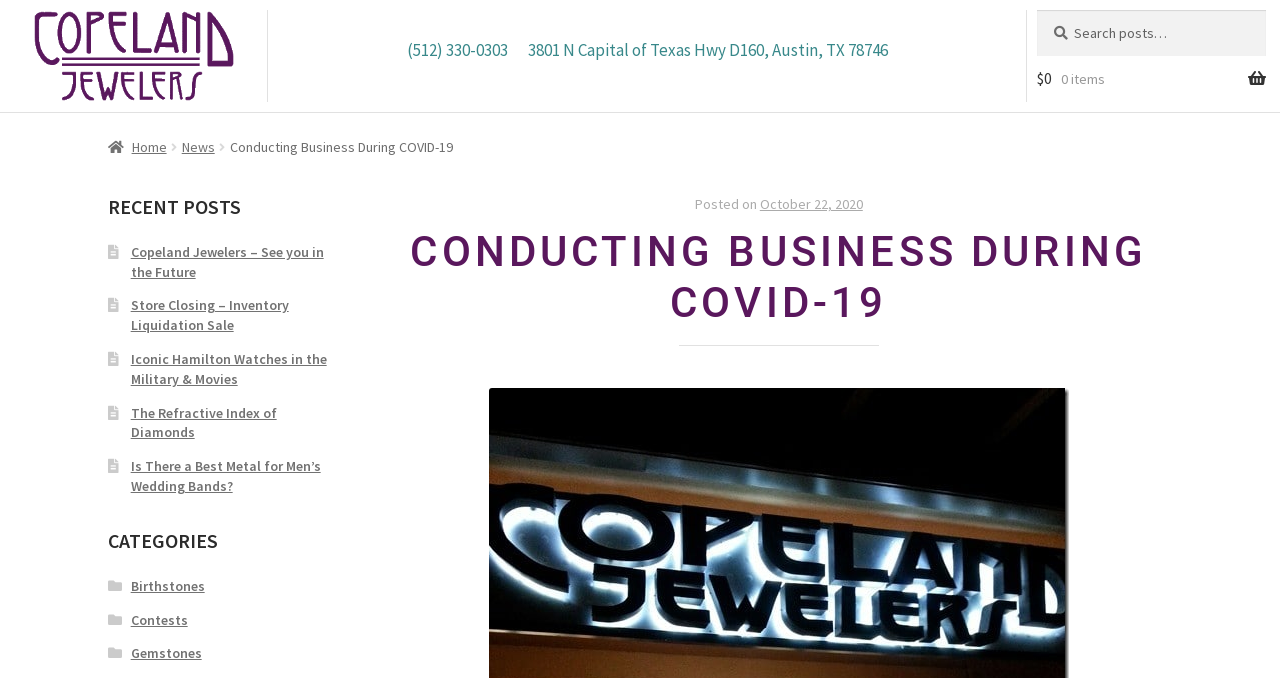What is the category of the news post 'The Refractive Index of Diamonds'?
Could you answer the question with a detailed and thorough explanation?

The category of the news post 'The Refractive Index of Diamonds' can be found in the bottom section of the webpage, under the 'CATEGORIES' heading. It is a link element with the text 'Gemstones'.